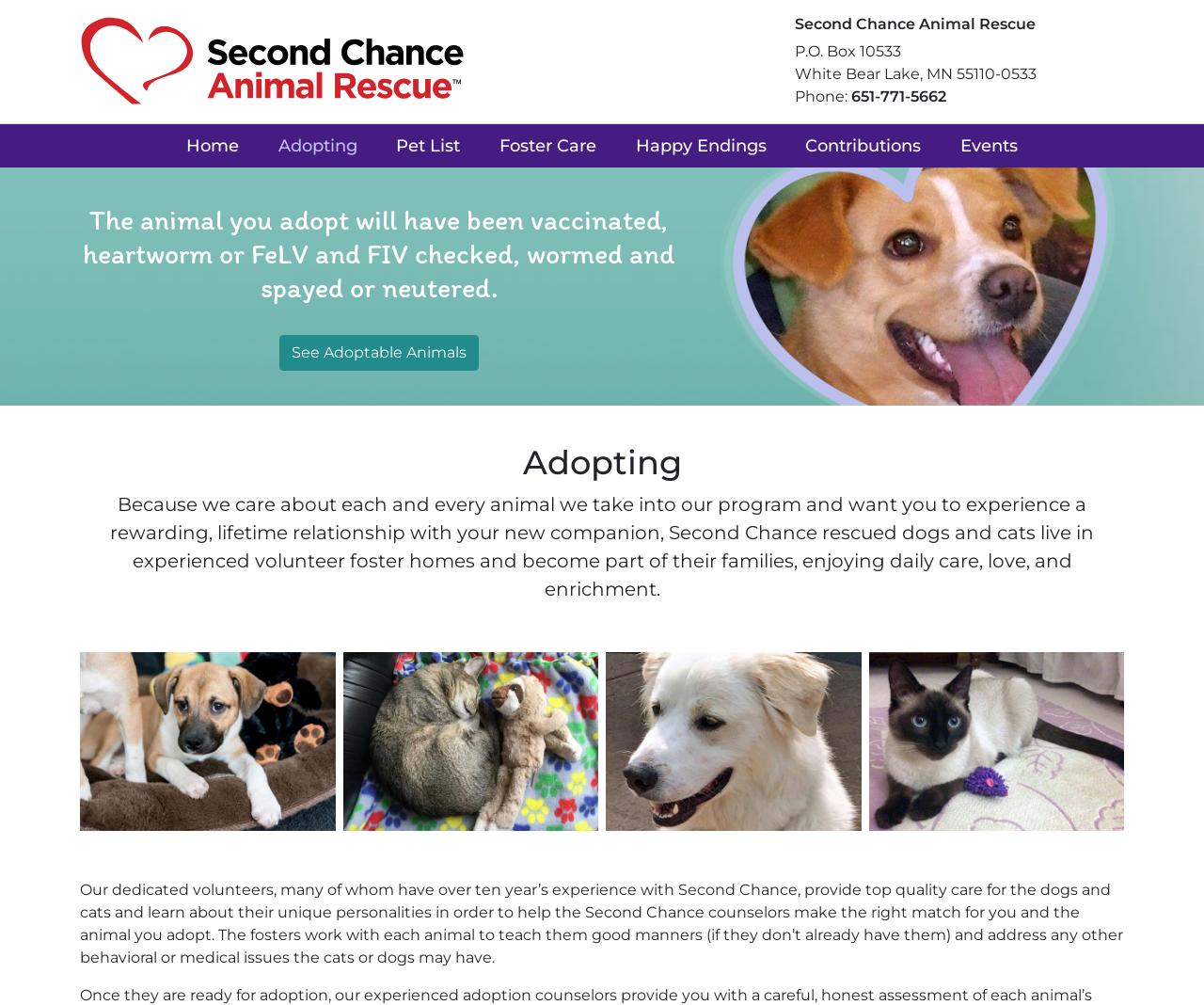What is the purpose of the foster homes in Second Chance Animal Rescue?
Give a one-word or short phrase answer based on the image.

To provide daily care, love, and enrichment to dogs and cats